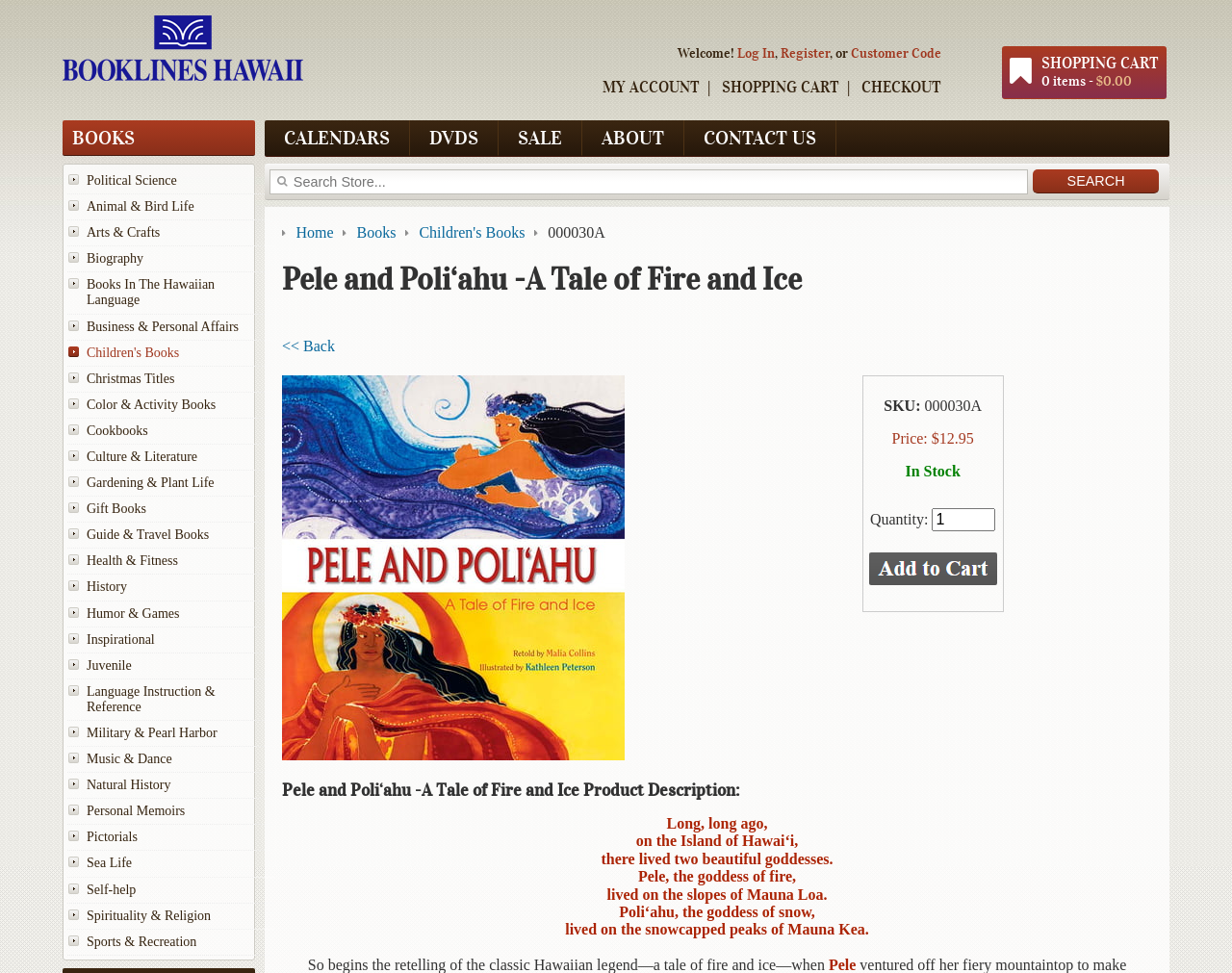Pinpoint the bounding box coordinates of the clickable area needed to execute the instruction: "Add Pele and Poli‘ahu -A Tale of Fire and Ice to shopping cart". The coordinates should be specified as four float numbers between 0 and 1, i.e., [left, top, right, bottom].

[0.703, 0.549, 0.811, 0.625]